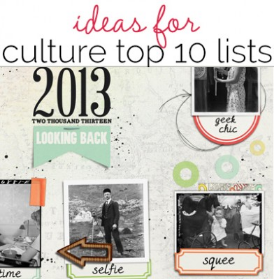What is the aesthetic of the background design?
Using the details from the image, give an elaborate explanation to answer the question.

The background of the image features a textured, pastel-colored design, which enhances the scrapbook aesthetic and suggests a fun and engaging approach to documenting favorite experiences and cultural highlights of the year.